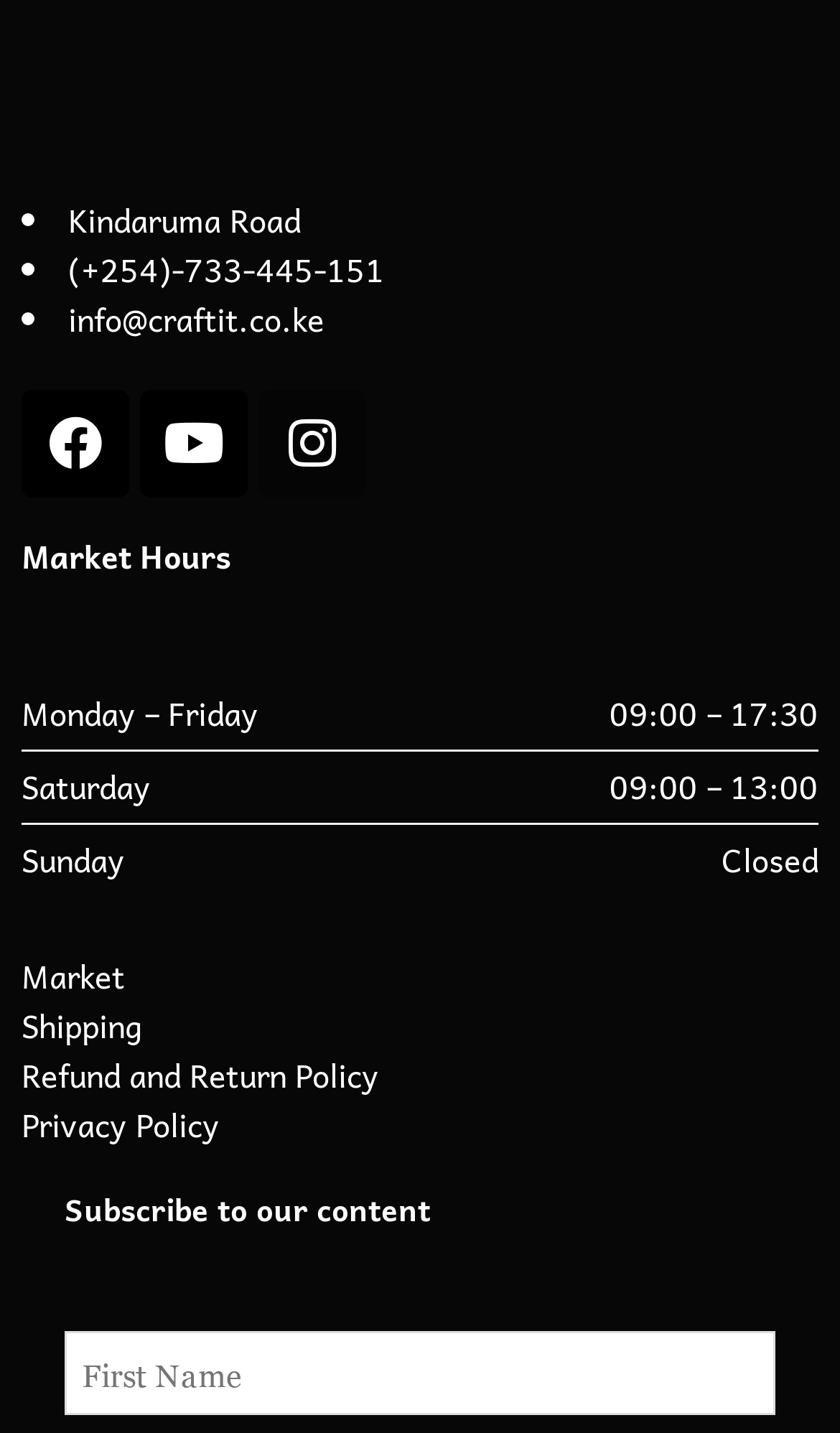What is the company's email address?
Please use the image to provide an in-depth answer to the question.

The email address is a static text element located in the middle of the webpage, with a bounding box of [0.081, 0.668, 0.386, 0.704]. It is listed as a contact information along with the address and phone number.